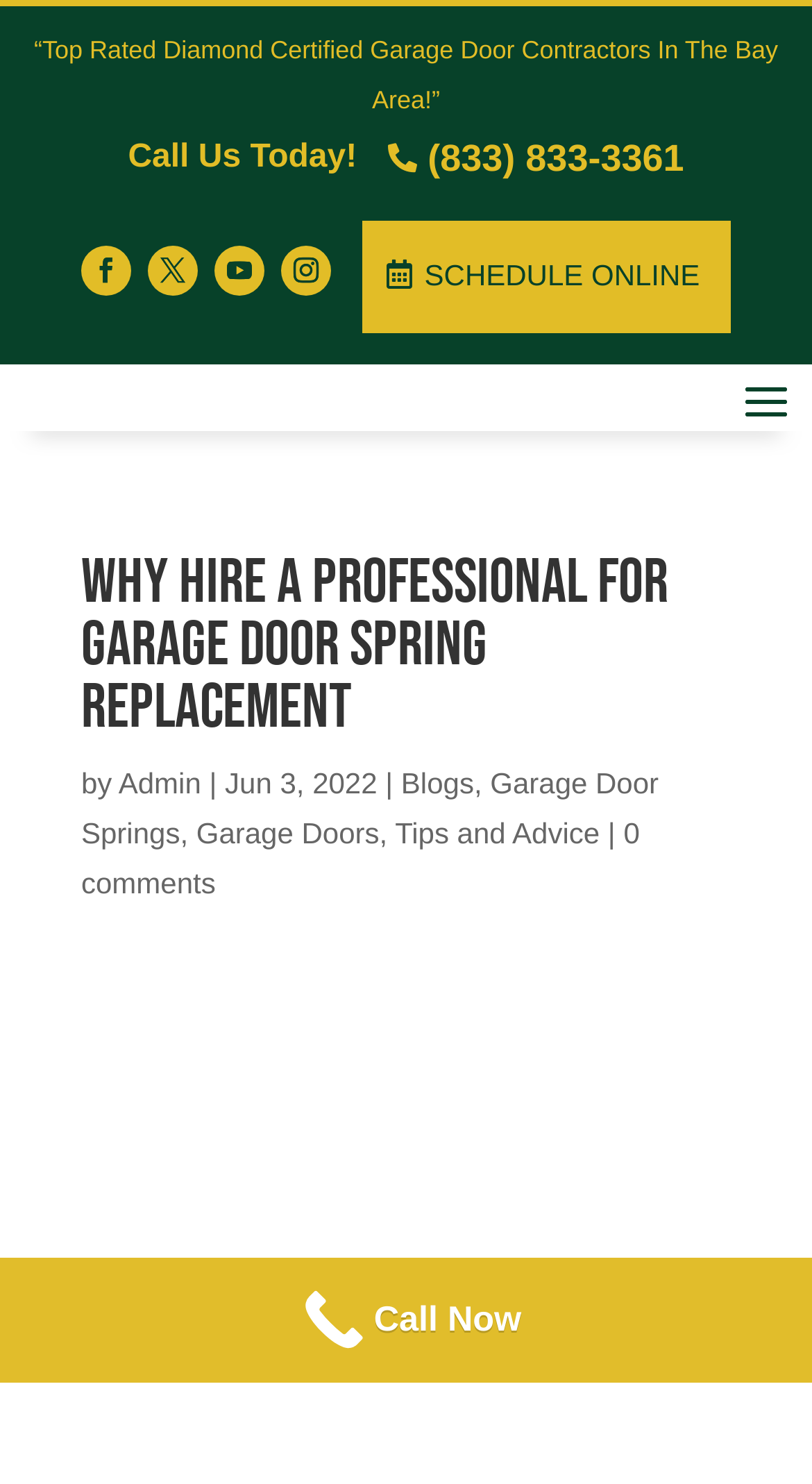Determine the coordinates of the bounding box that should be clicked to complete the instruction: "Schedule online". The coordinates should be represented by four float numbers between 0 and 1: [left, top, right, bottom].

[0.446, 0.149, 0.9, 0.224]